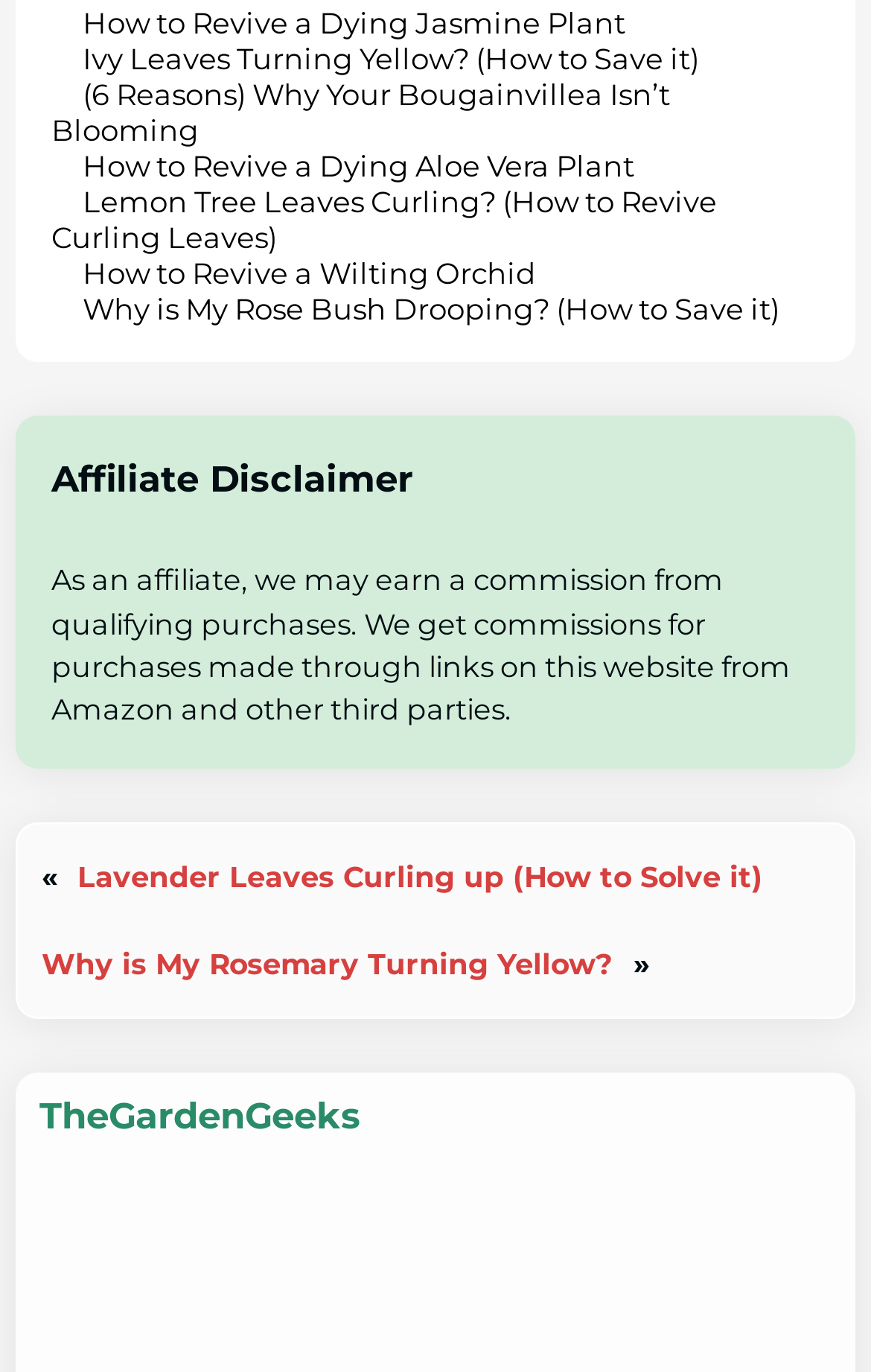What is the affiliate disclaimer about?
Refer to the screenshot and answer in one word or phrase.

Earning commissions from purchases